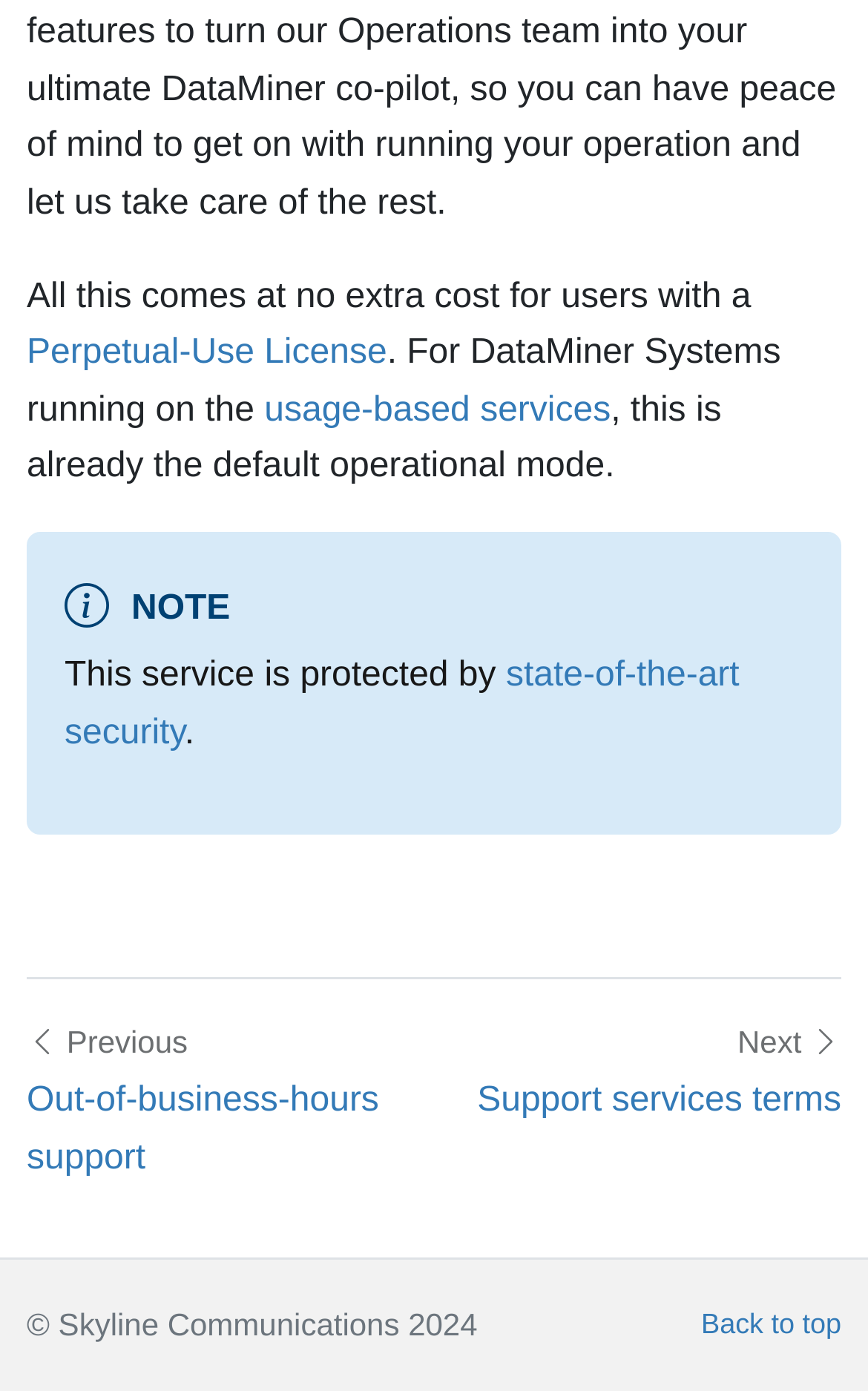What protects this service?
Answer the question with a detailed explanation, including all necessary information.

The service is protected by 'state-of-the-art security', which is a link on the webpage. This can be found by reading the sentence that starts with 'This service is protected by'.